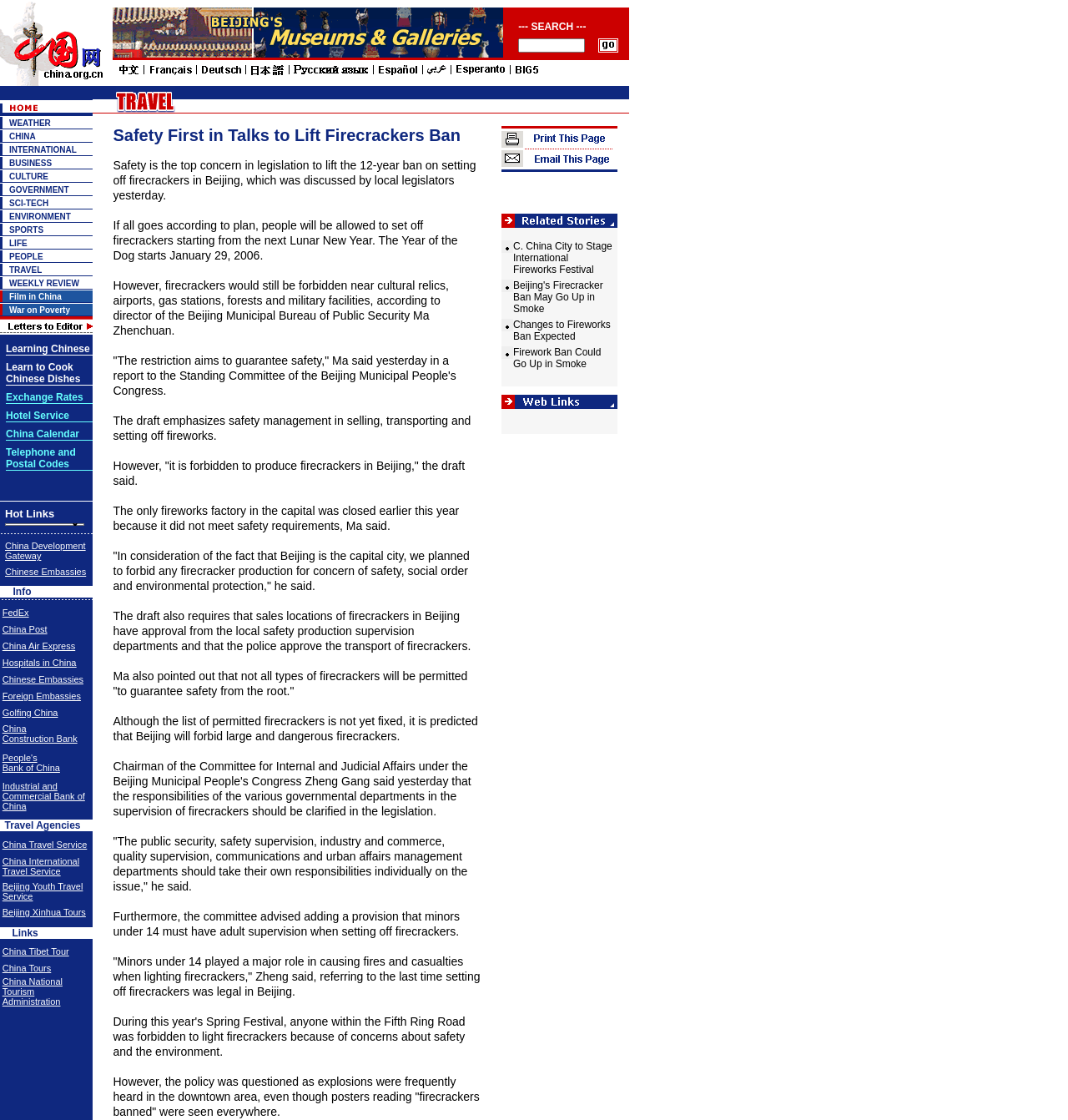Is there a search function on the webpage?
Refer to the screenshot and deliver a thorough answer to the question presented.

The webpage has a search function located in the top-right section, which is indicated by the '--- SEARCH ---' text and a textbox and button next to it.